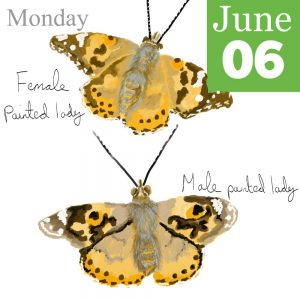Create an extensive and detailed description of the image.

The image features a beautifully designed illustration showcasing the differences between the female and male Painted Lady butterflies. At the top, the female Painted Lady is depicted with its characteristic bright orange and black markings, while at the bottom, the male Painted Lady is shown, also adorned with similar vibrant colors. The butterflies are positioned on a clean white background, emphasizing their intricate wing patterns. To the right of the image, a bold green block prominently displays the date "June 06," while the word "Monday" appears at the top in a simple, elegant font. The illustration serves as both an educational reference for recognizing these butterfly species and a charming calendar visual.